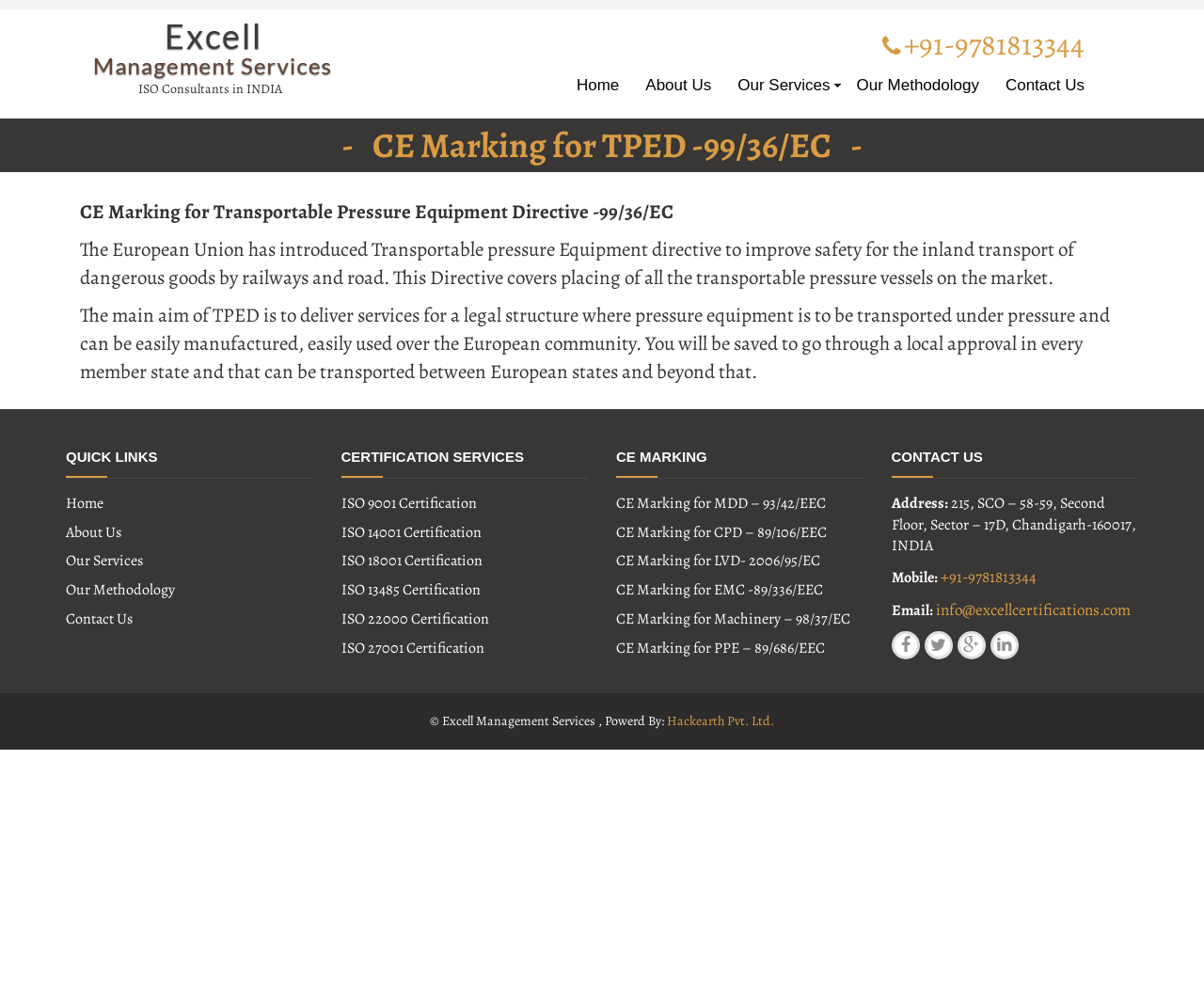Please locate the clickable area by providing the bounding box coordinates to follow this instruction: "Click the Home link".

[0.478, 0.068, 0.535, 0.098]